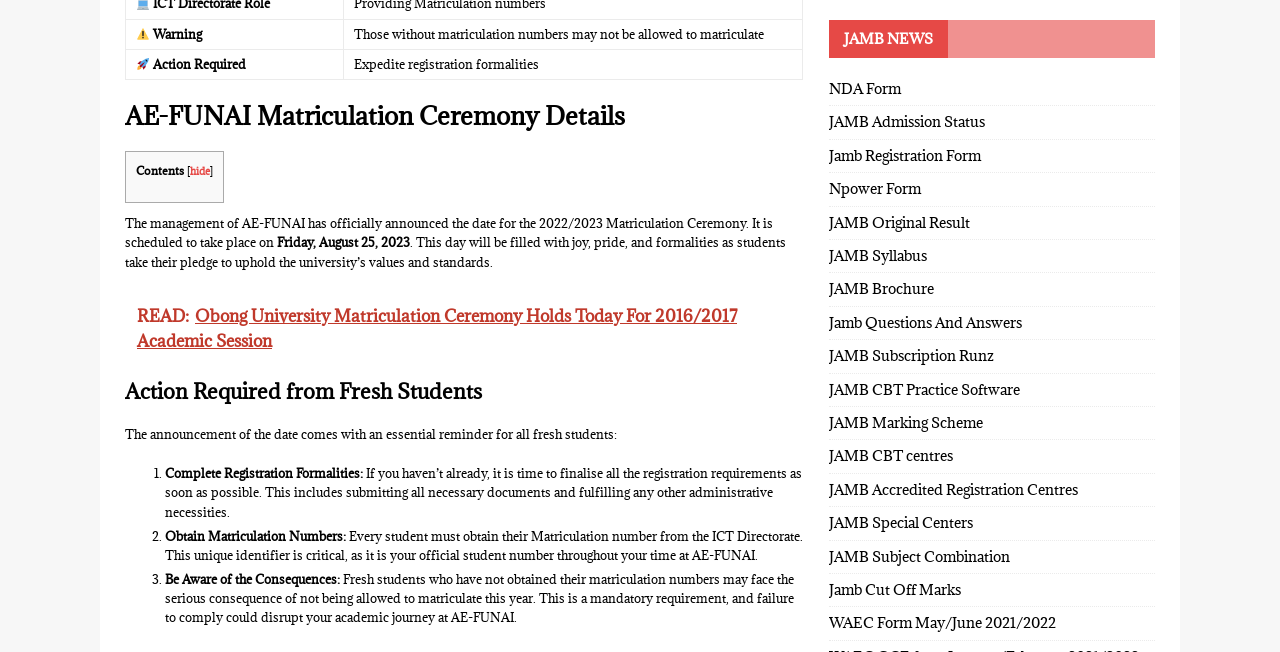Extract the bounding box coordinates for the HTML element that matches this description: "Jamb Questions And Answers". The coordinates should be four float numbers between 0 and 1, i.e., [left, top, right, bottom].

[0.647, 0.471, 0.902, 0.52]